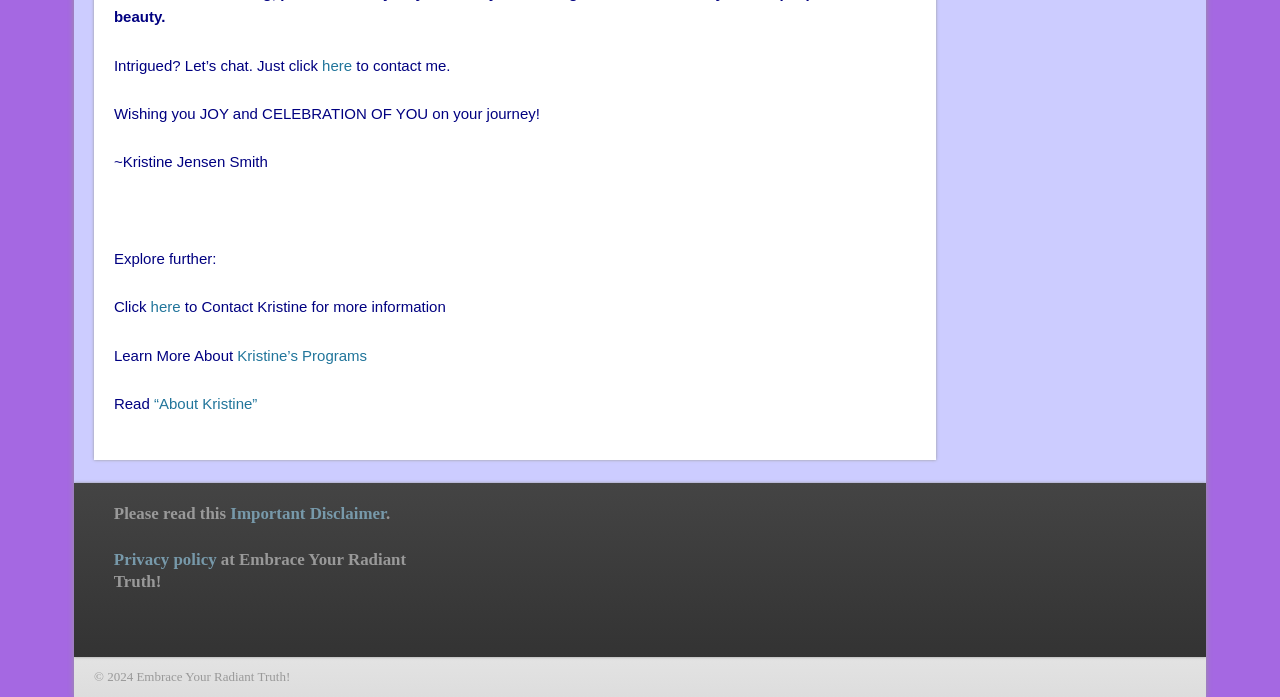Using the provided element description, identify the bounding box coordinates as (top-left x, top-left y, bottom-right x, bottom-right y). Ensure all values are between 0 and 1. Description: Privacy policy

[0.089, 0.789, 0.169, 0.816]